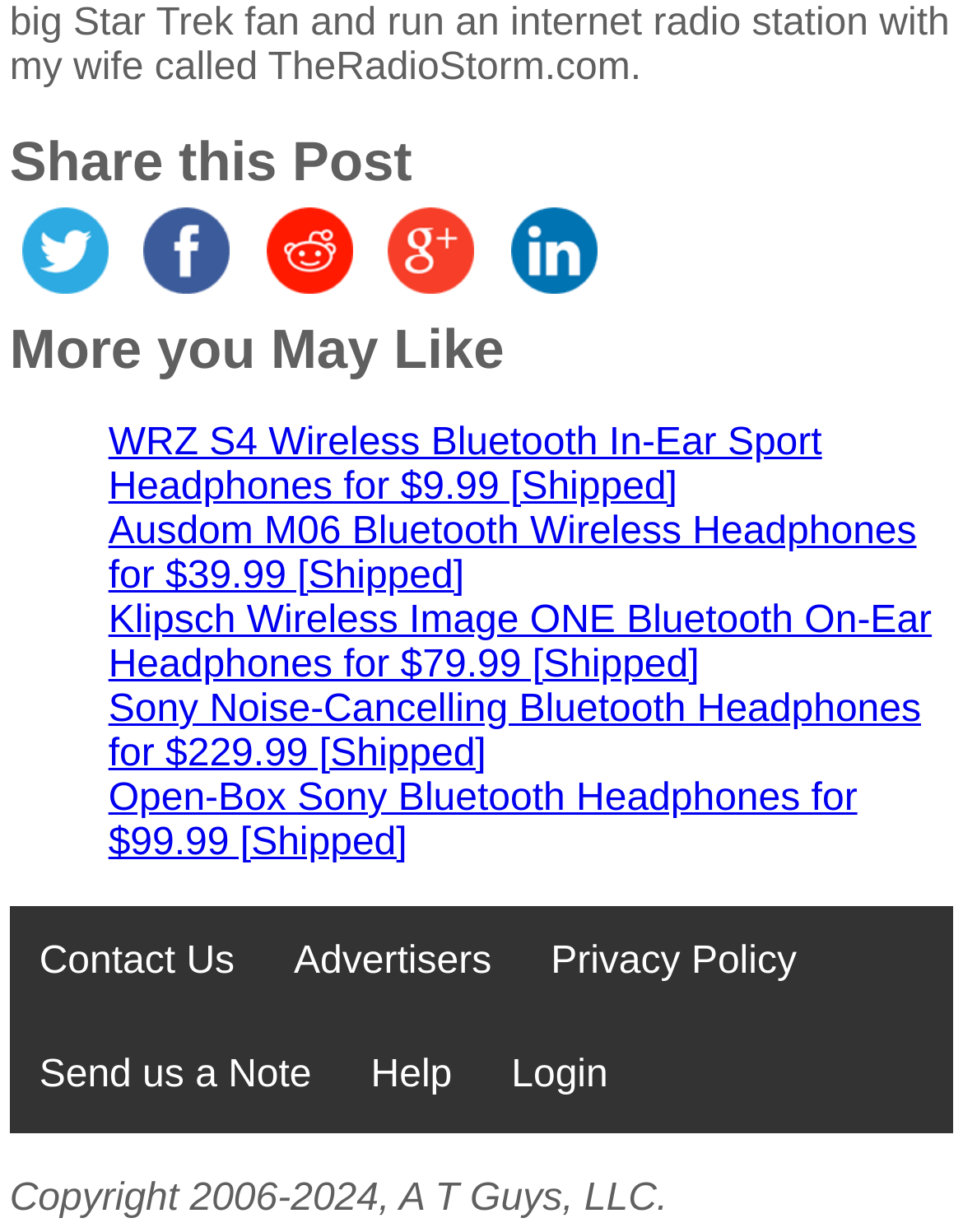Find the bounding box coordinates of the element to click in order to complete the given instruction: "Contact us for inquiries."

[0.01, 0.736, 0.274, 0.828]